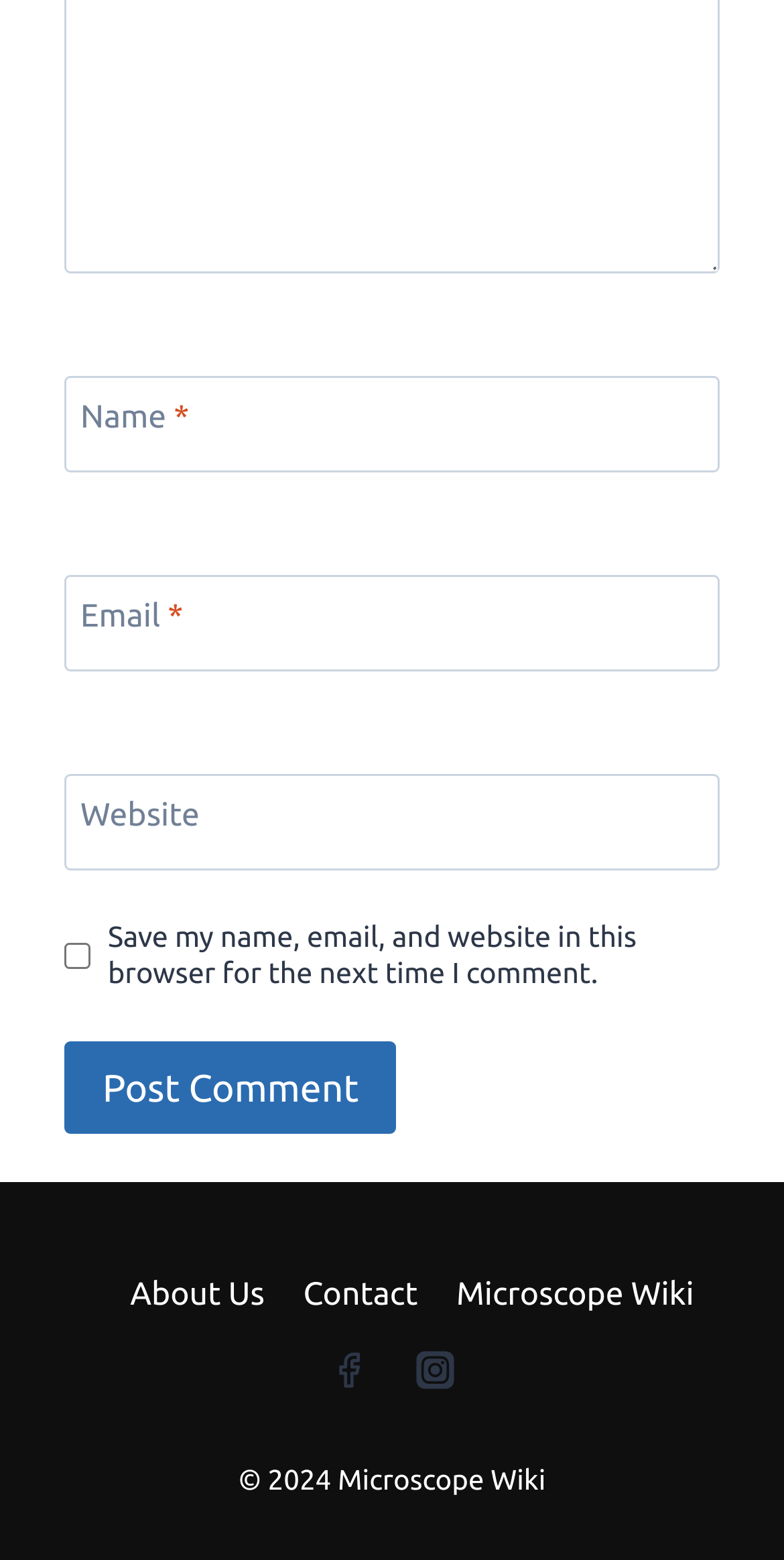Kindly determine the bounding box coordinates of the area that needs to be clicked to fulfill this instruction: "Input your email".

[0.082, 0.369, 0.918, 0.43]